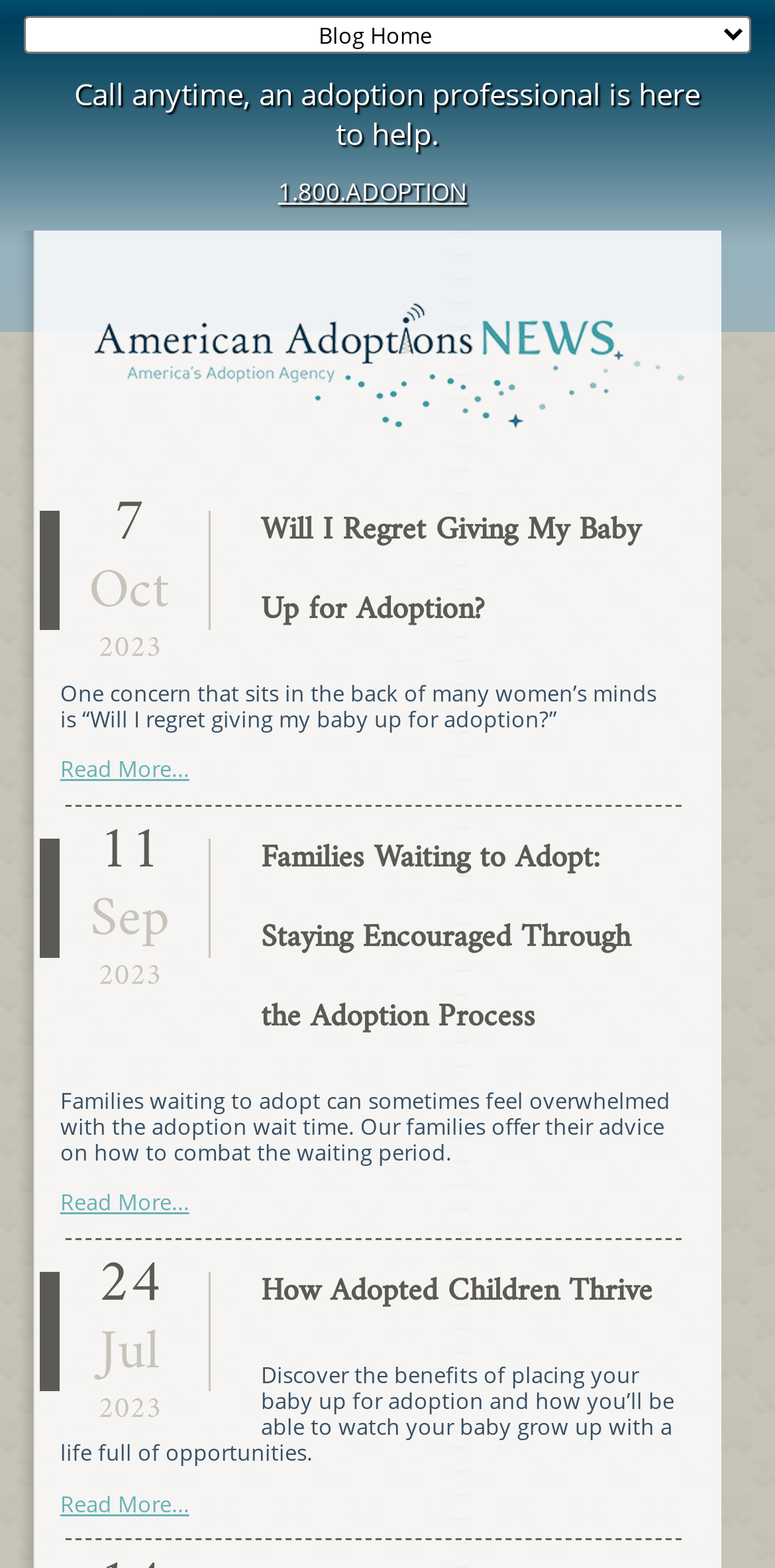Determine the bounding box coordinates of the clickable element to complete this instruction: "call the phone number". Provide the coordinates in the format of four float numbers between 0 and 1, [left, top, right, bottom].

None